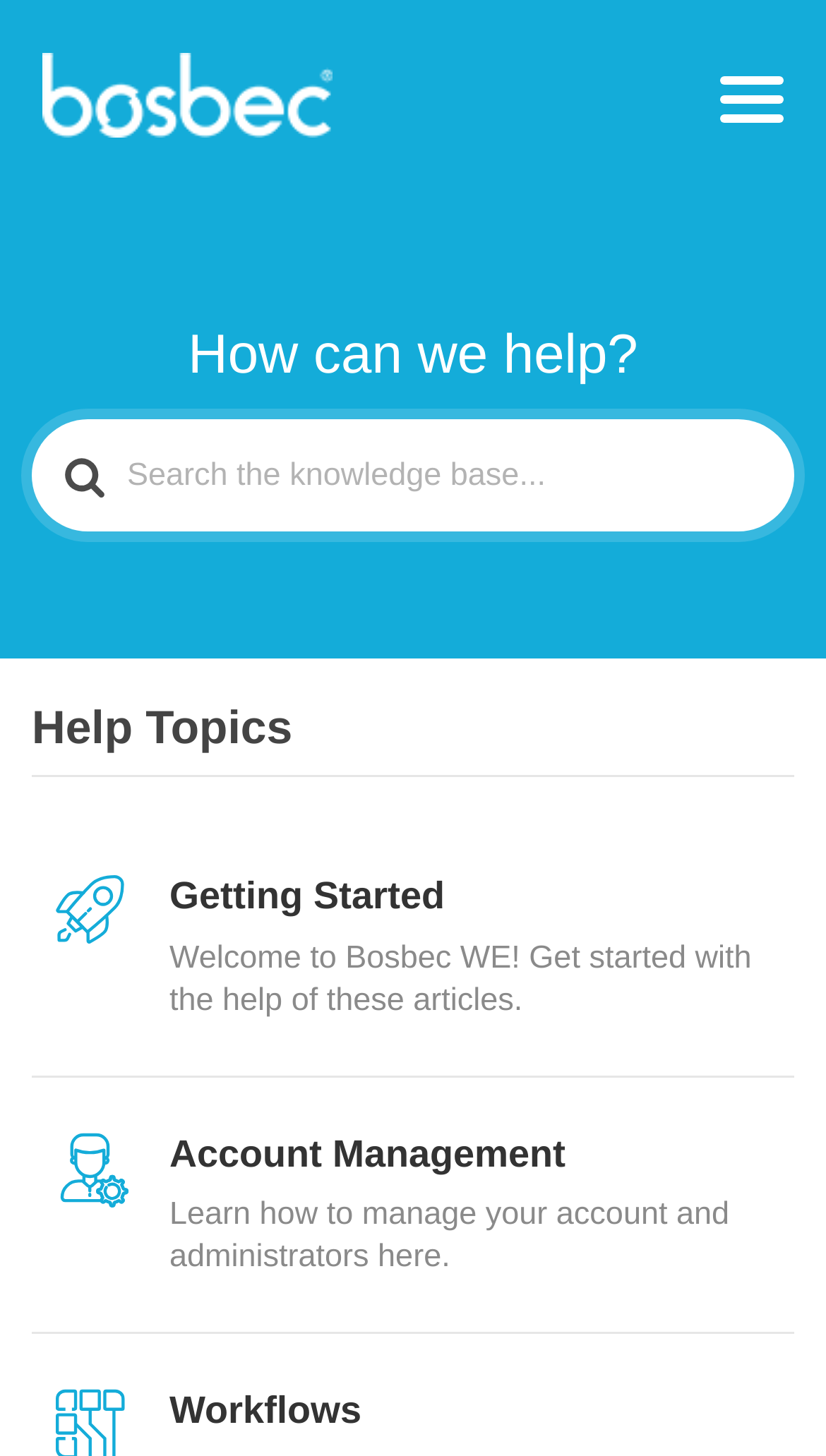Give a concise answer using one word or a phrase to the following question:
Is the search box required to be filled in?

No